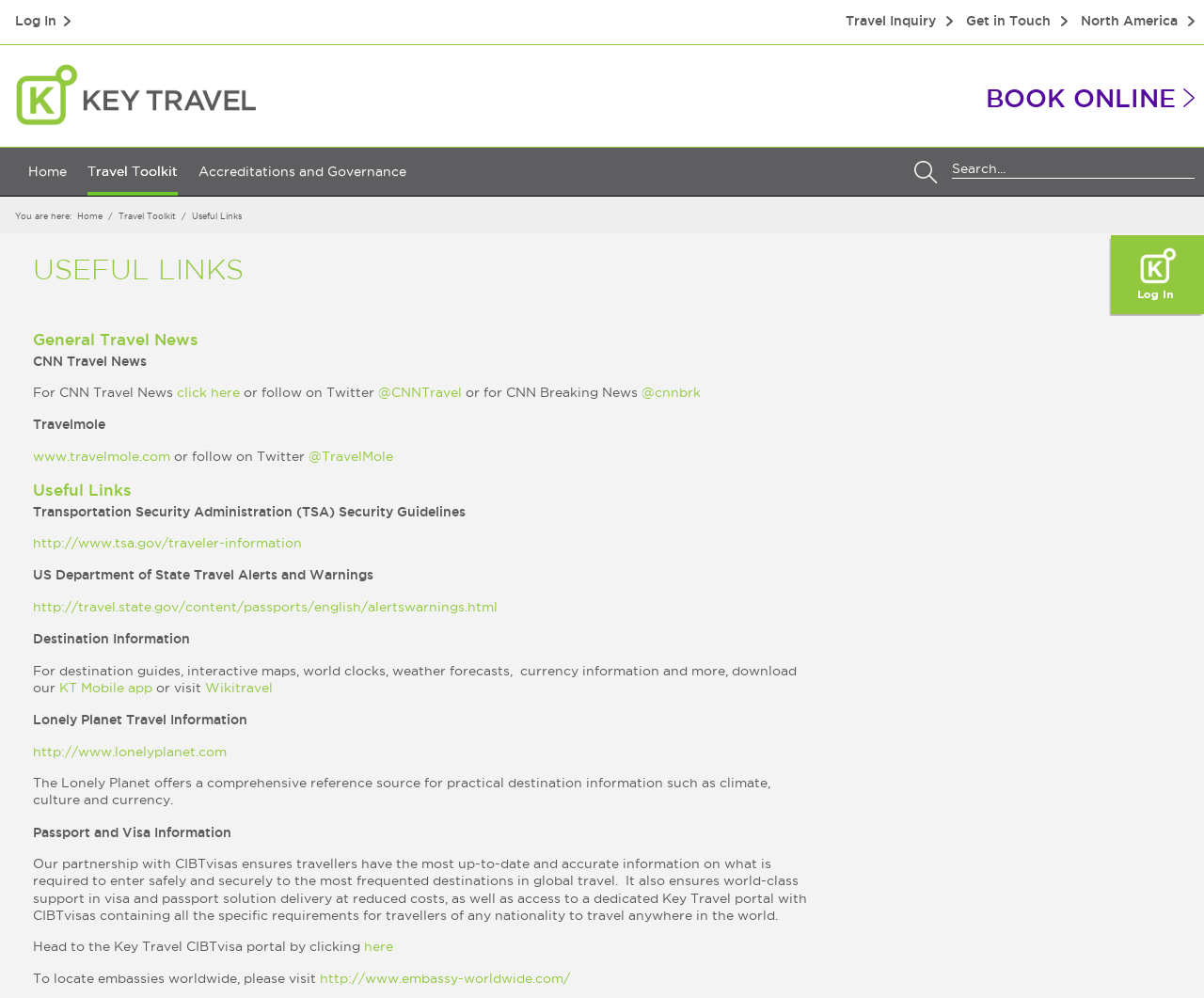Please find the bounding box coordinates of the element that must be clicked to perform the given instruction: "Visit the Travel Inquiry page". The coordinates should be four float numbers from 0 to 1, i.e., [left, top, right, bottom].

[0.702, 0.013, 0.781, 0.044]